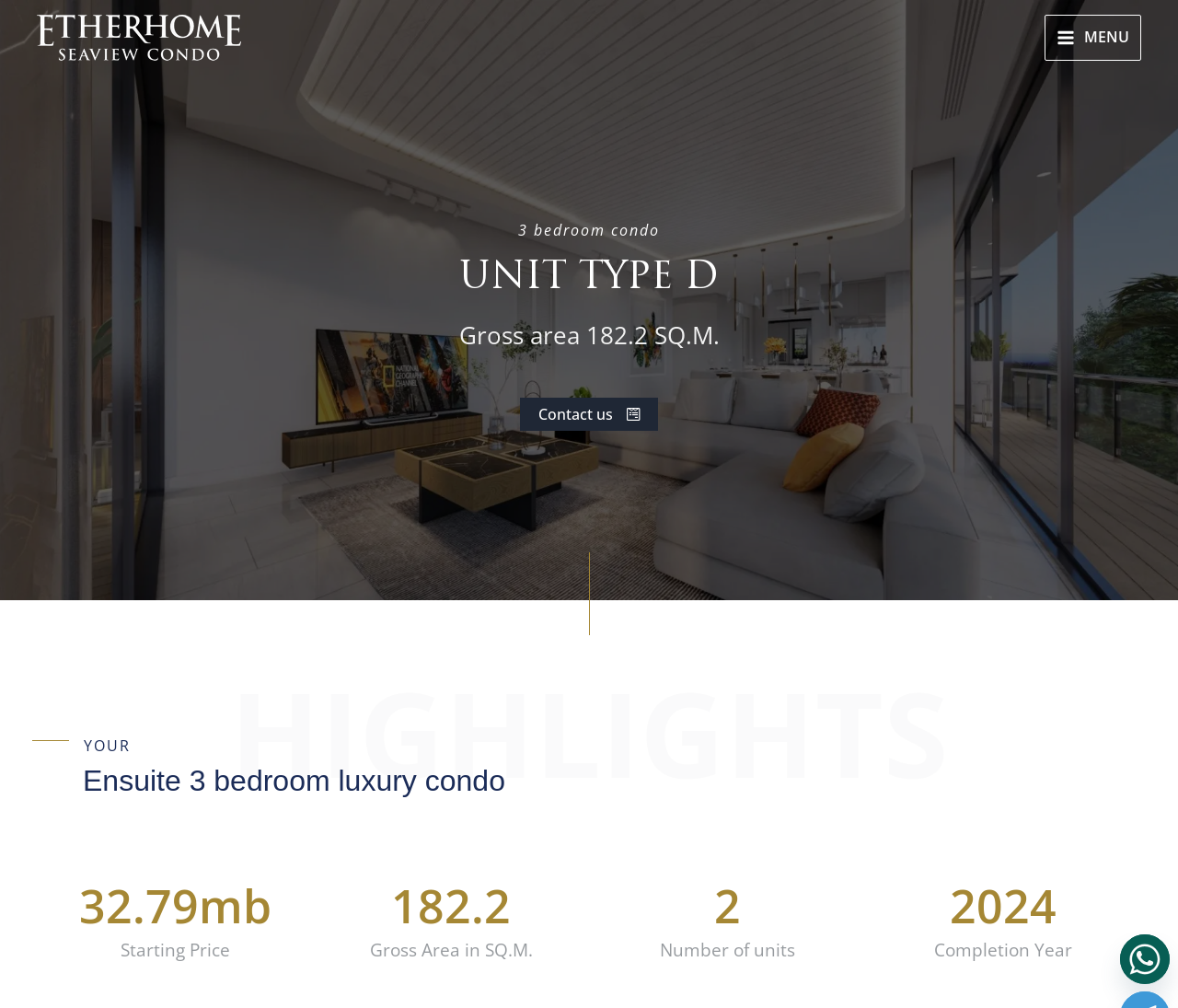Please give a one-word or short phrase response to the following question: 
How many bedrooms does the condo have?

3